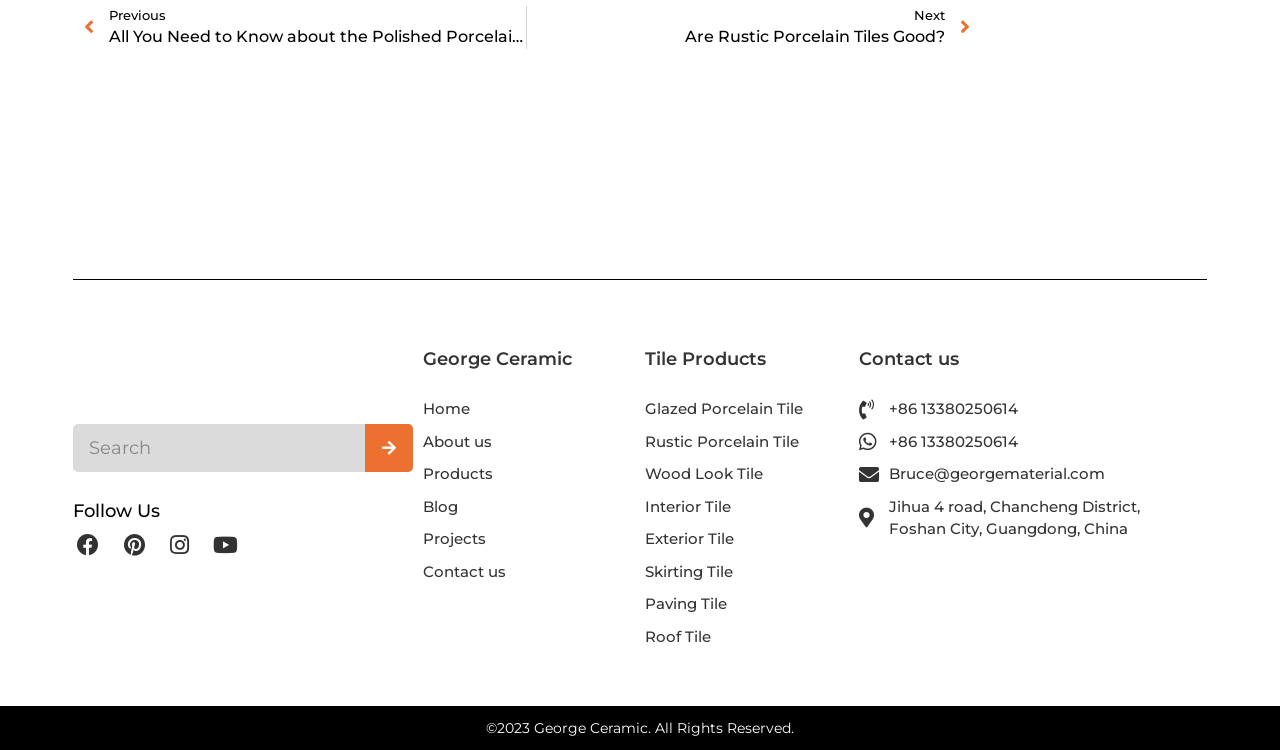Locate the bounding box coordinates of the element's region that should be clicked to carry out the following instruction: "Contact us via phone". The coordinates need to be four float numbers between 0 and 1, i.e., [left, top, right, bottom].

[0.671, 0.575, 0.933, 0.605]